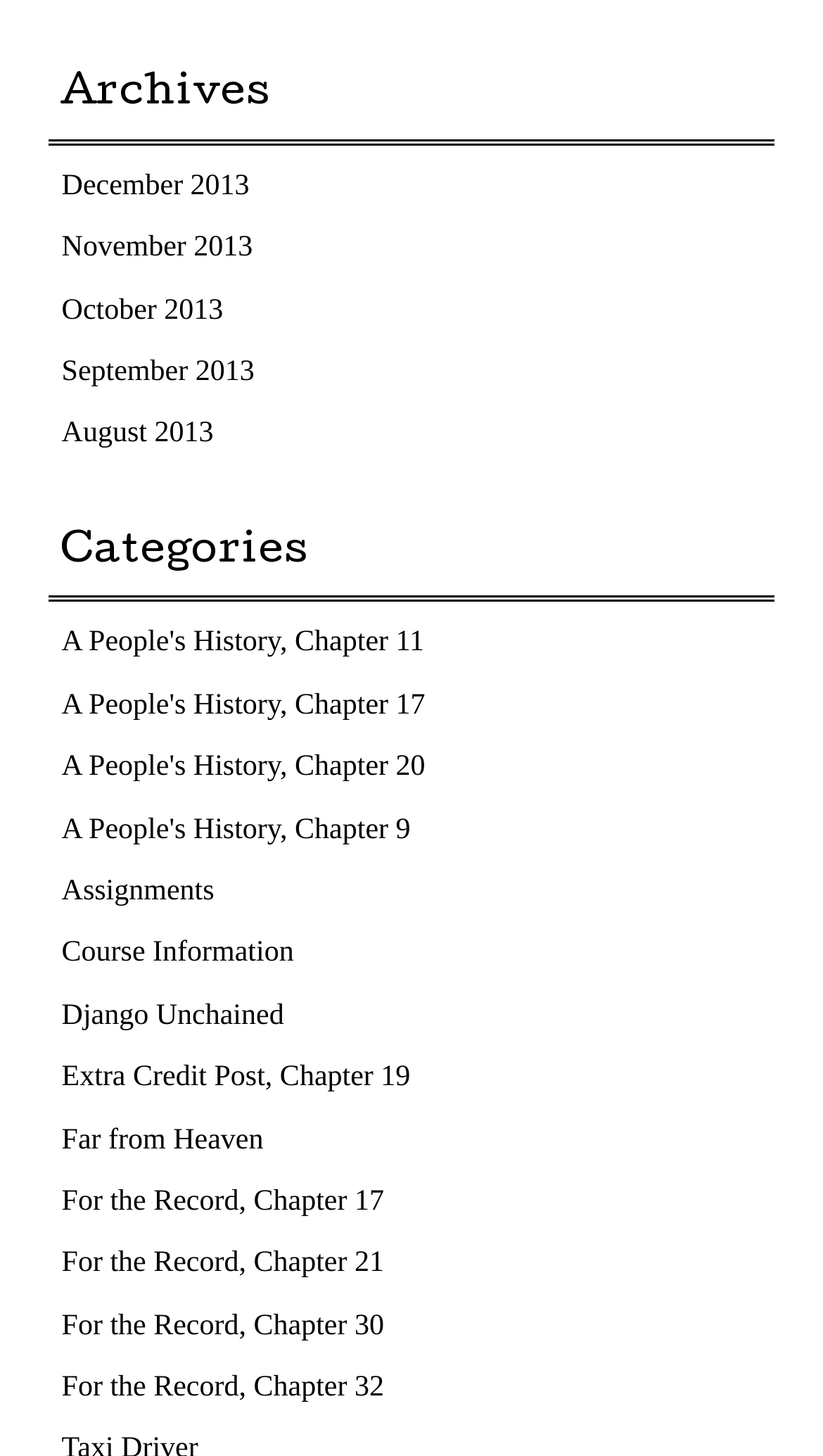What is the first category listed?
Identify the answer in the screenshot and reply with a single word or phrase.

A People's History, Chapter 11